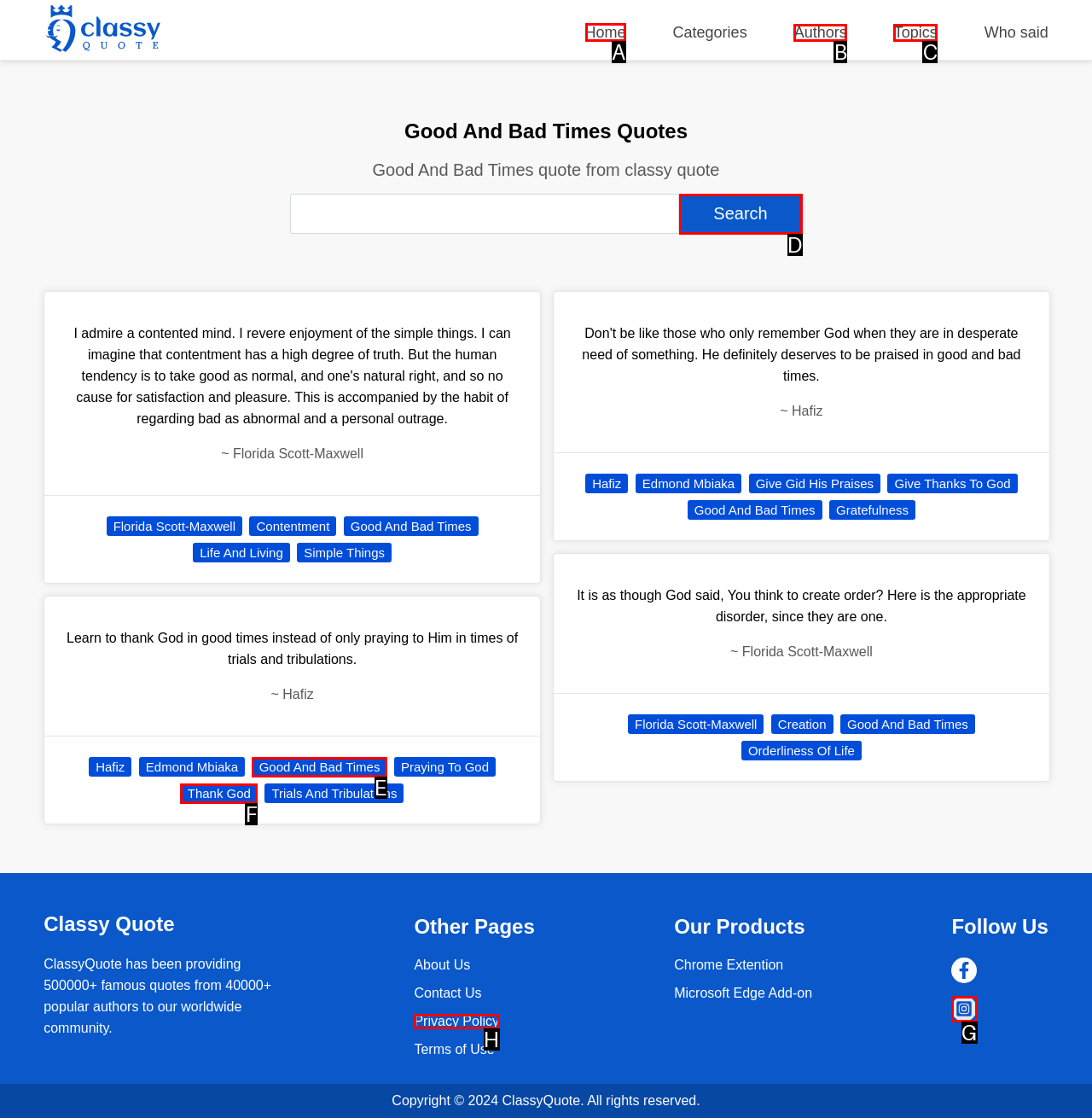Point out the letter of the HTML element you should click on to execute the task: Visit the home page
Reply with the letter from the given options.

A